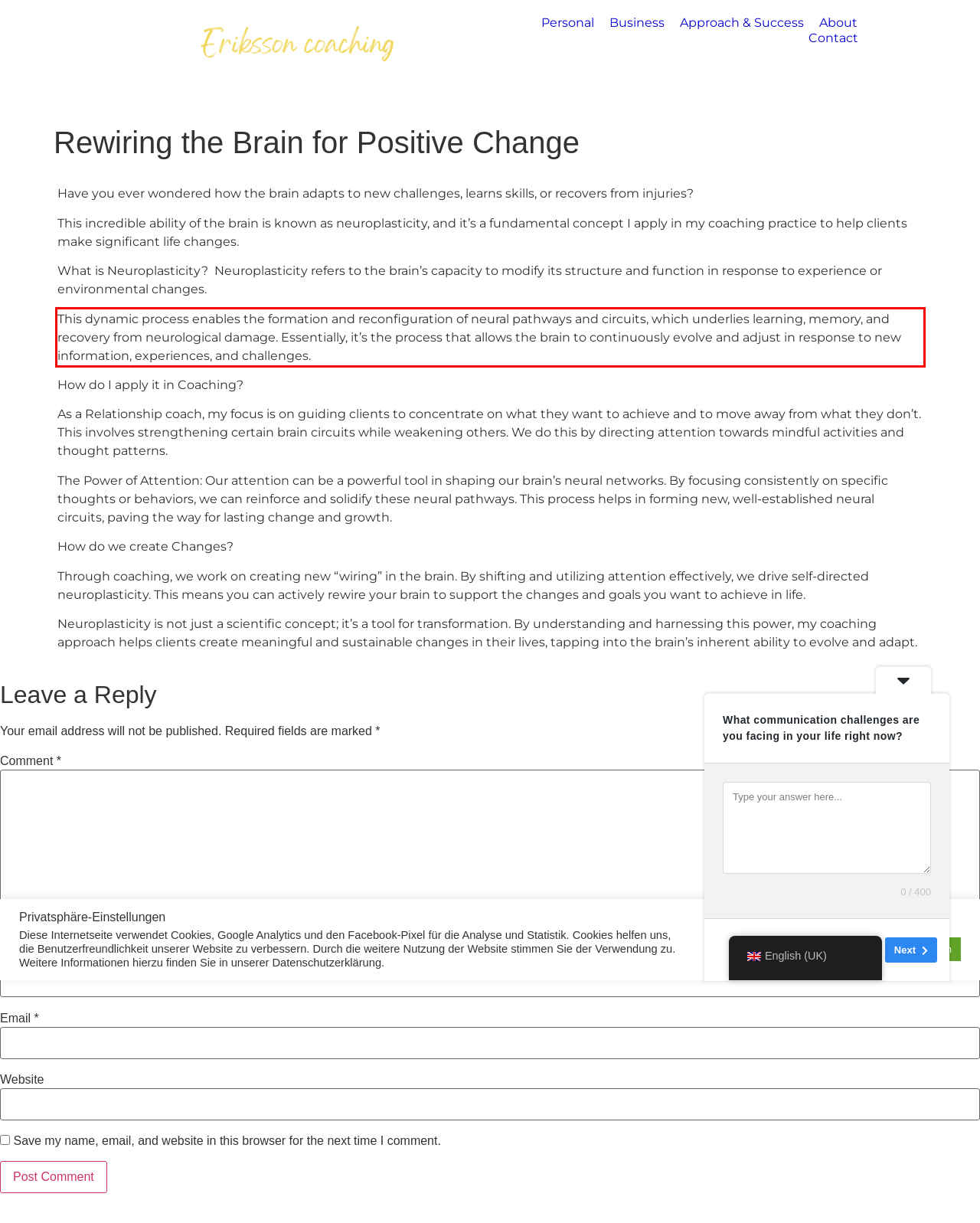With the provided screenshot of a webpage, locate the red bounding box and perform OCR to extract the text content inside it.

This dynamic process enables the formation and reconfiguration of neural pathways and circuits, which underlies learning, memory, and recovery from neurological damage. Essentially, it’s the process that allows the brain to continuously evolve and adjust in response to new information, experiences, and challenges.